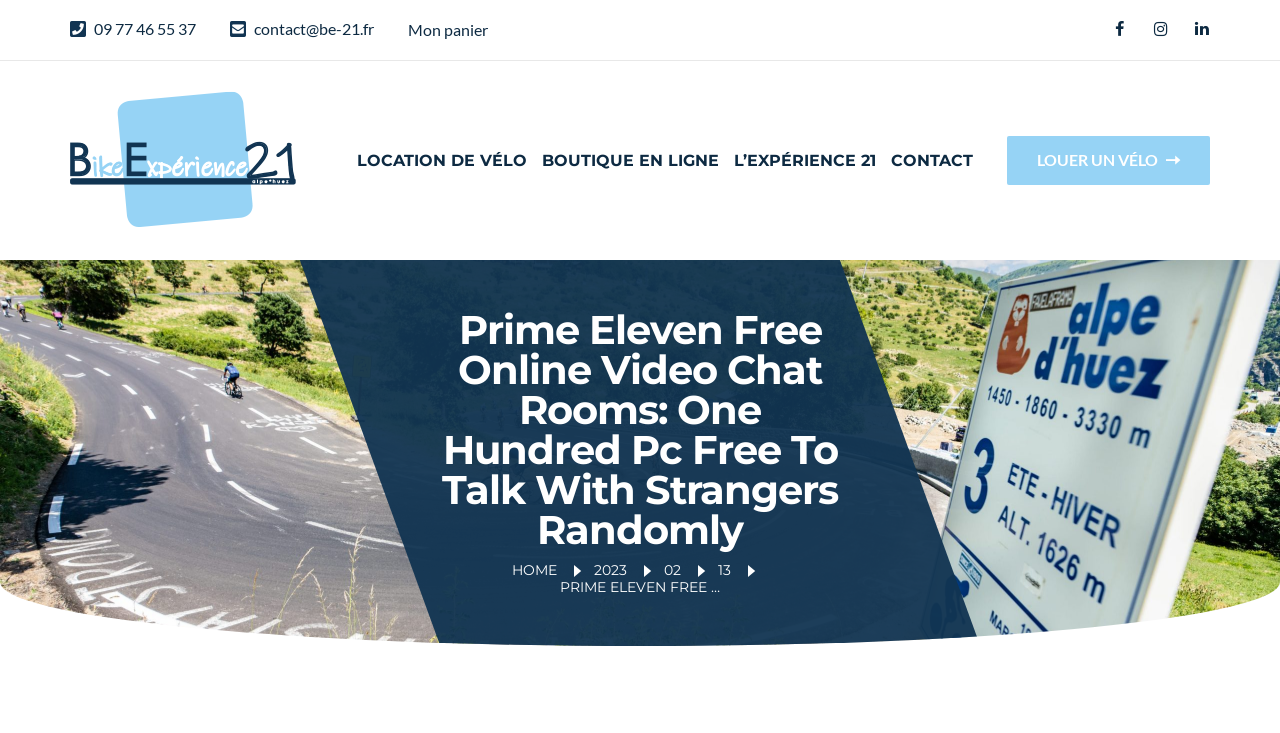Generate the main heading text from the webpage.

Prime Eleven Free Online Video Chat Rooms: One Hundred Pc Free To Talk With Strangers Randomly